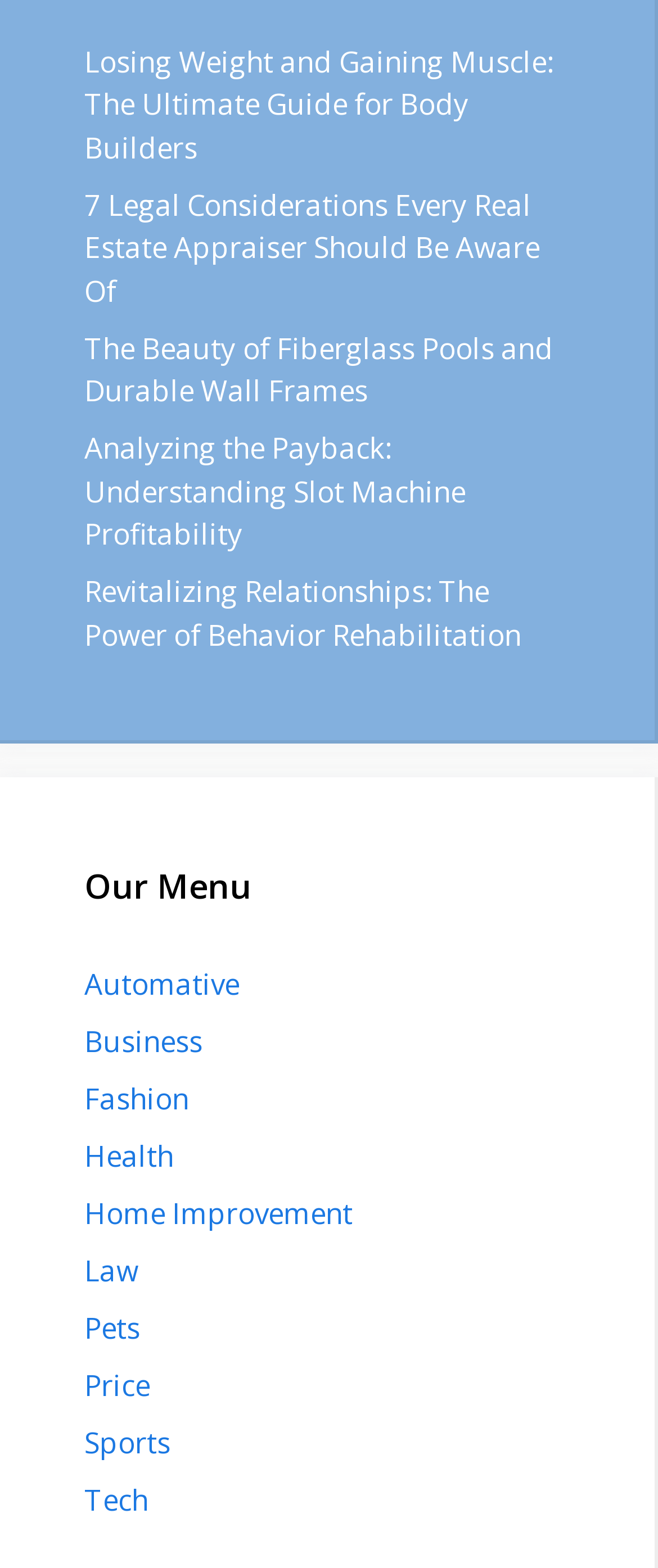What is the topic of the first link on the webpage?
Refer to the image and provide a detailed answer to the question.

The first link on the webpage is 'Losing Weight and Gaining Muscle: The Ultimate Guide for Body Builders', which suggests that the topic is related to body building.